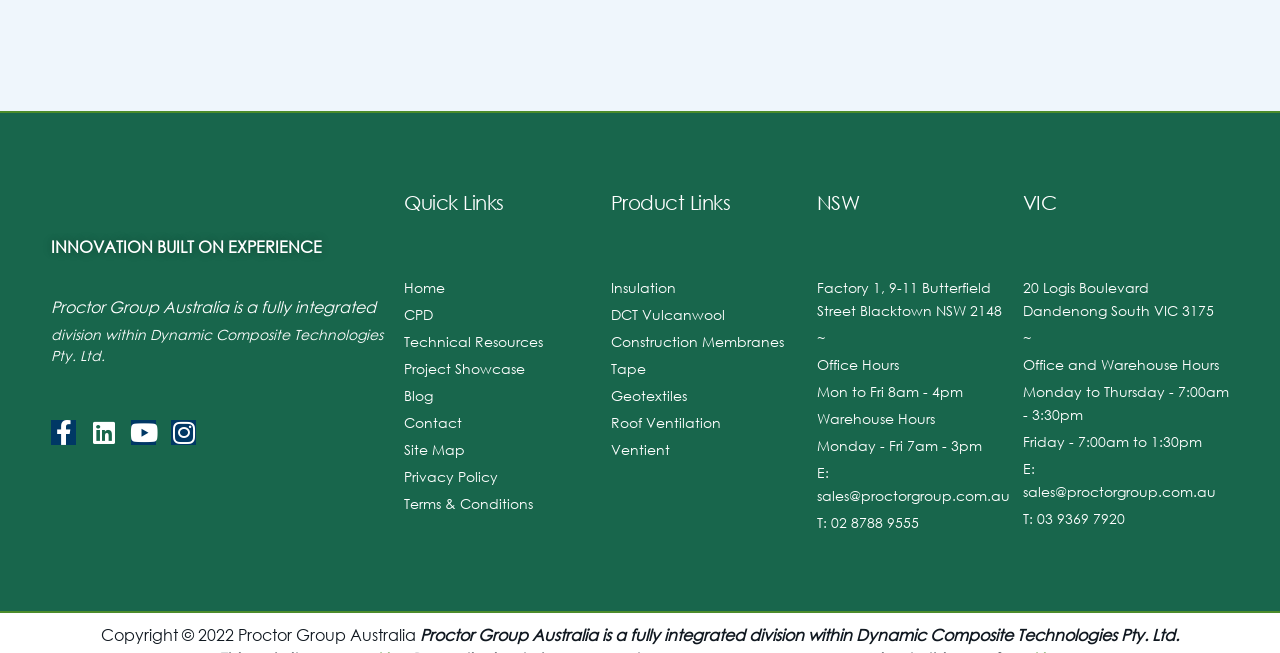Could you indicate the bounding box coordinates of the region to click in order to complete this instruction: "Explore the Insulation product".

[0.477, 0.423, 0.638, 0.458]